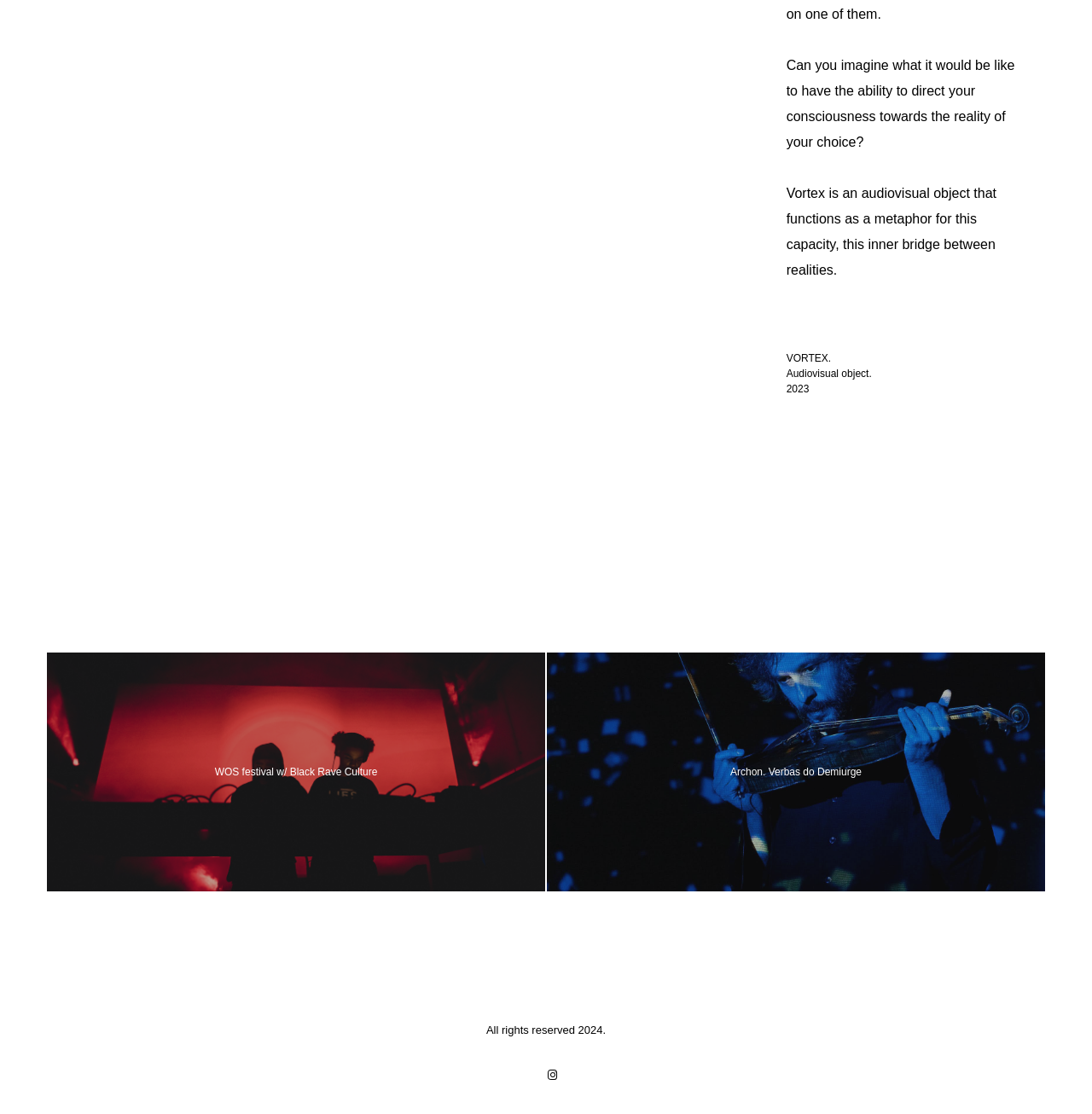Please examine the image and answer the question with a detailed explanation:
How many links are there in the middle section?

There are two links in the middle section, which are 'WOS festival w/ Black Rave Culture' and 'Archon. Verbas do Demiurge'.